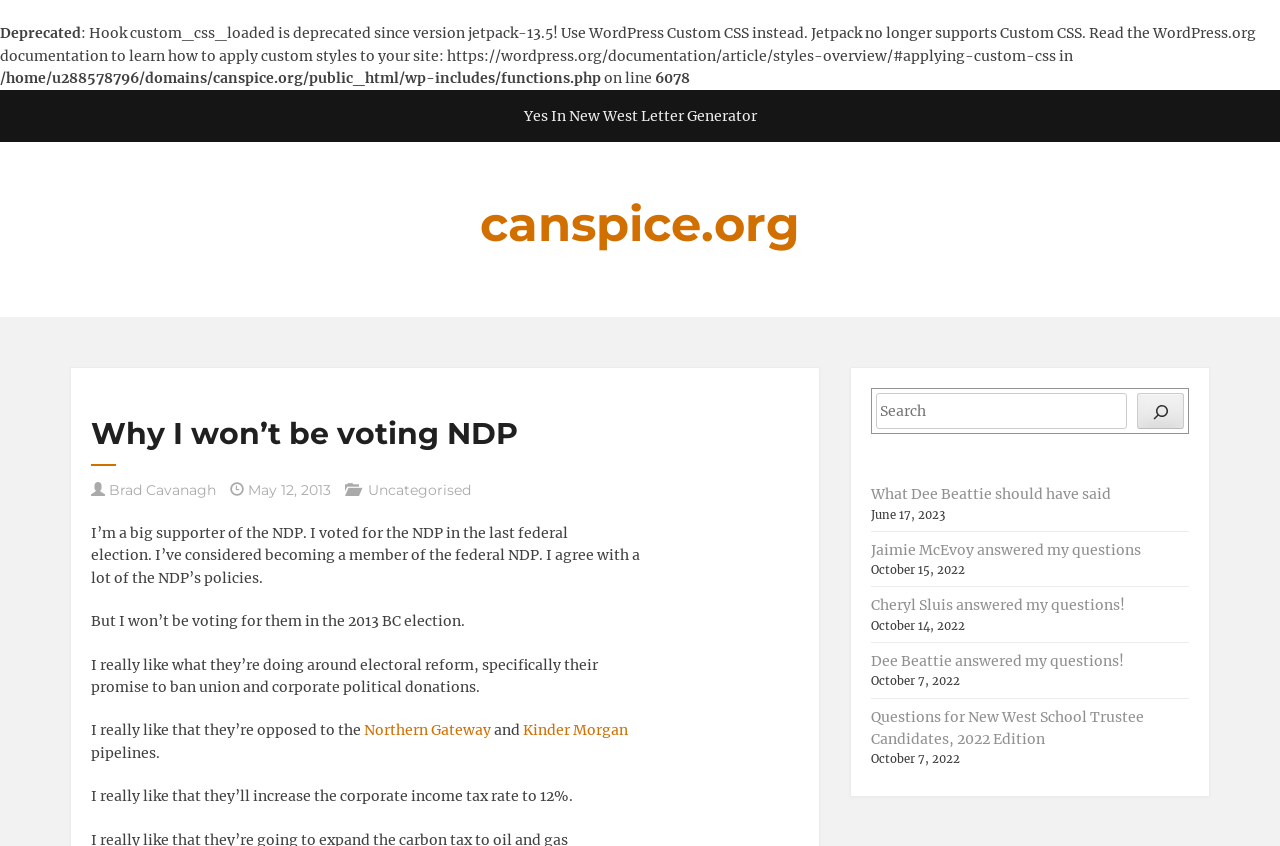Given the description of the UI element: "canspice.org", predict the bounding box coordinates in the form of [left, top, right, bottom], with each value being a float between 0 and 1.

[0.375, 0.23, 0.625, 0.299]